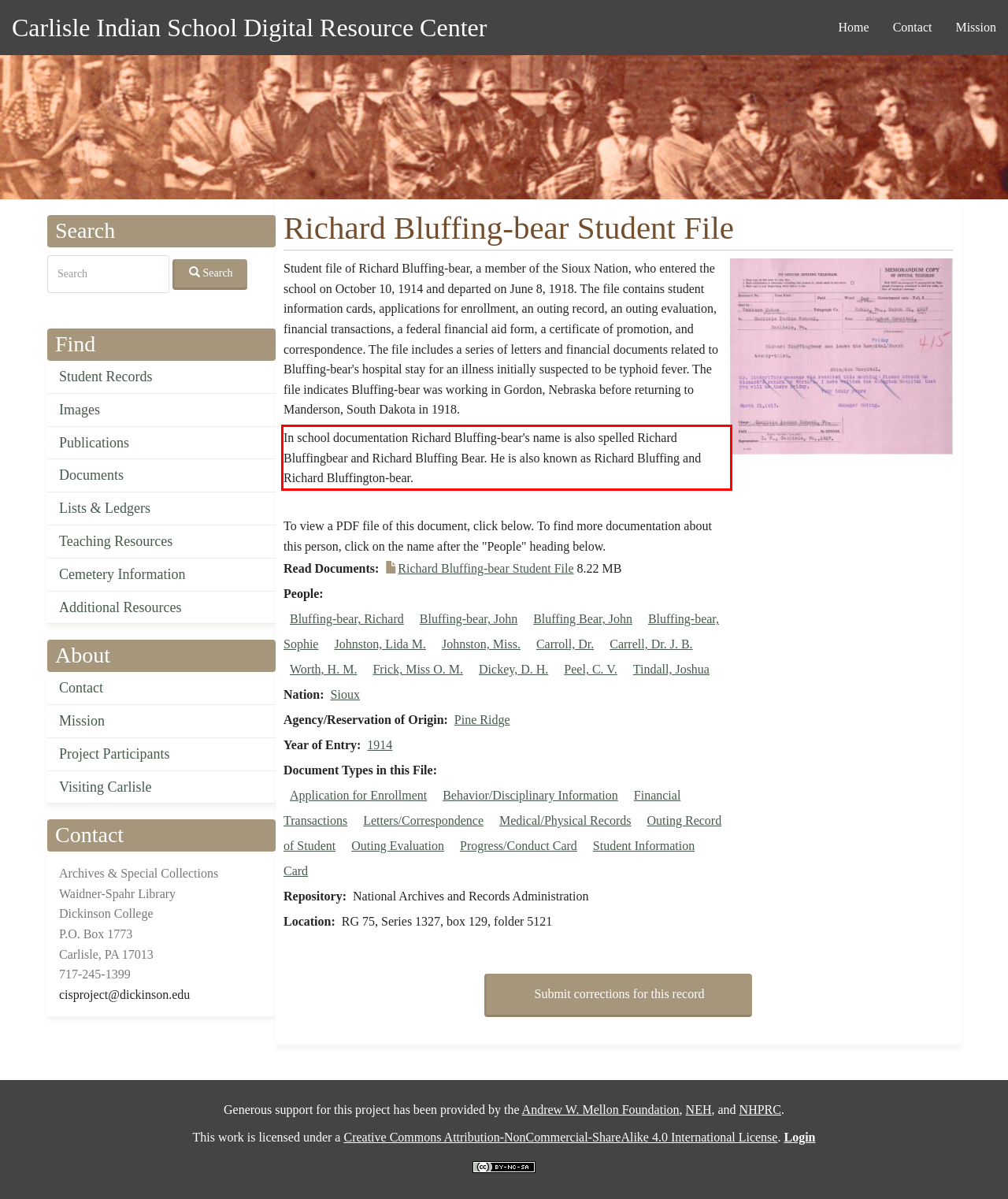Analyze the screenshot of the webpage and extract the text from the UI element that is inside the red bounding box.

In school documentation Richard Bluffing-bear's name is also spelled Richard Bluffingbear and Richard Bluffing Bear. He is also known as Richard Bluffing and Richard Bluffington-bear.